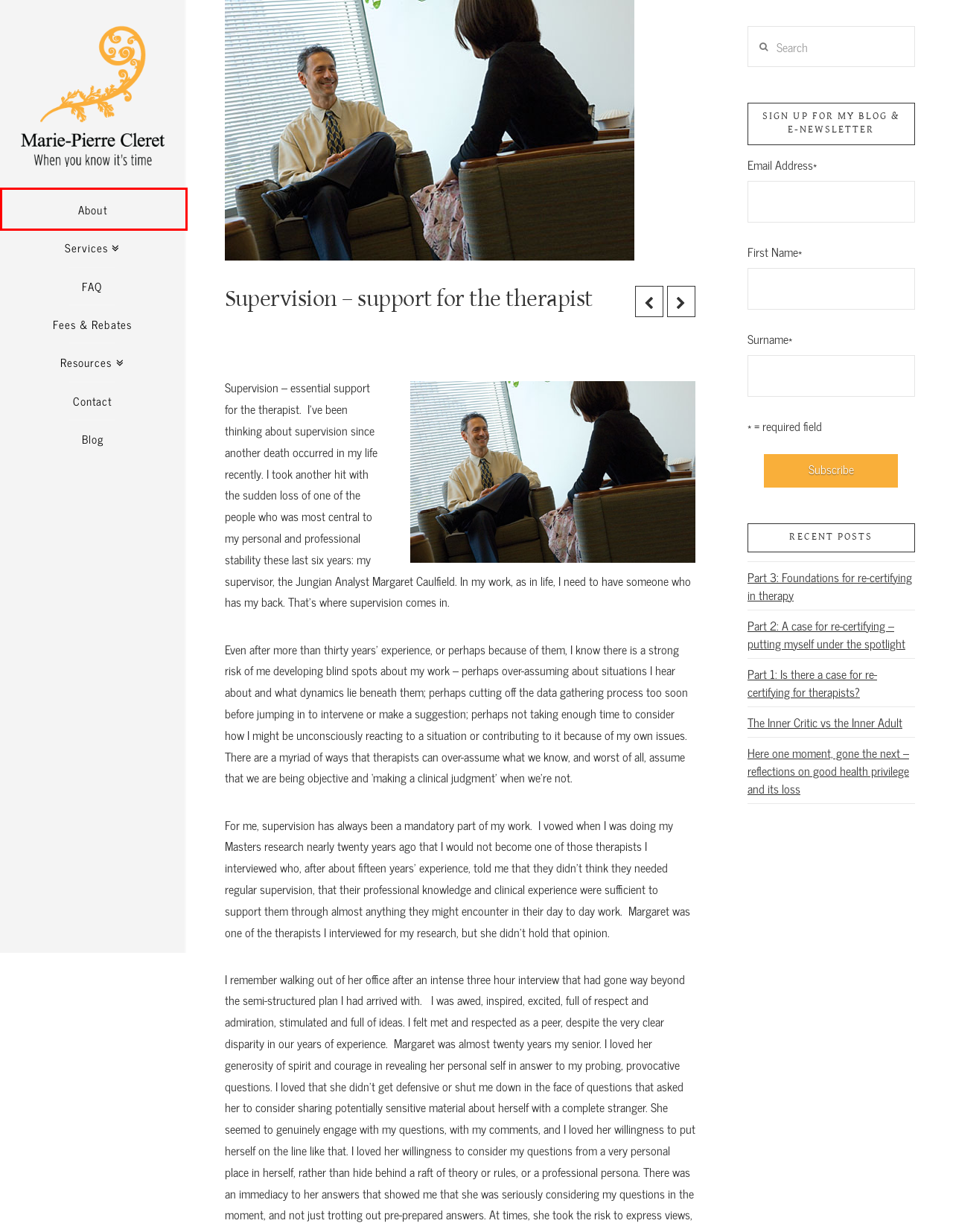You have been given a screenshot of a webpage with a red bounding box around a UI element. Select the most appropriate webpage description for the new webpage that appears after clicking the element within the red bounding box. The choices are:
A. FAQ - Marie Pierre
B. The Inner Critic vs the Inner Adult | Marie Pierre Cleret
C. About - Marie Pierre
D. Fees & Rebates - Marie Pierre
E. Part 2: A case for re-certifying - putting myself under the spotlight
F. Here one moment, gone the next: why I'm grateful for good health
G. Contact - Marie Pierre
H. Part 1: Is there a case for re-certifying for therapists? Marie Pierre Cleret

C